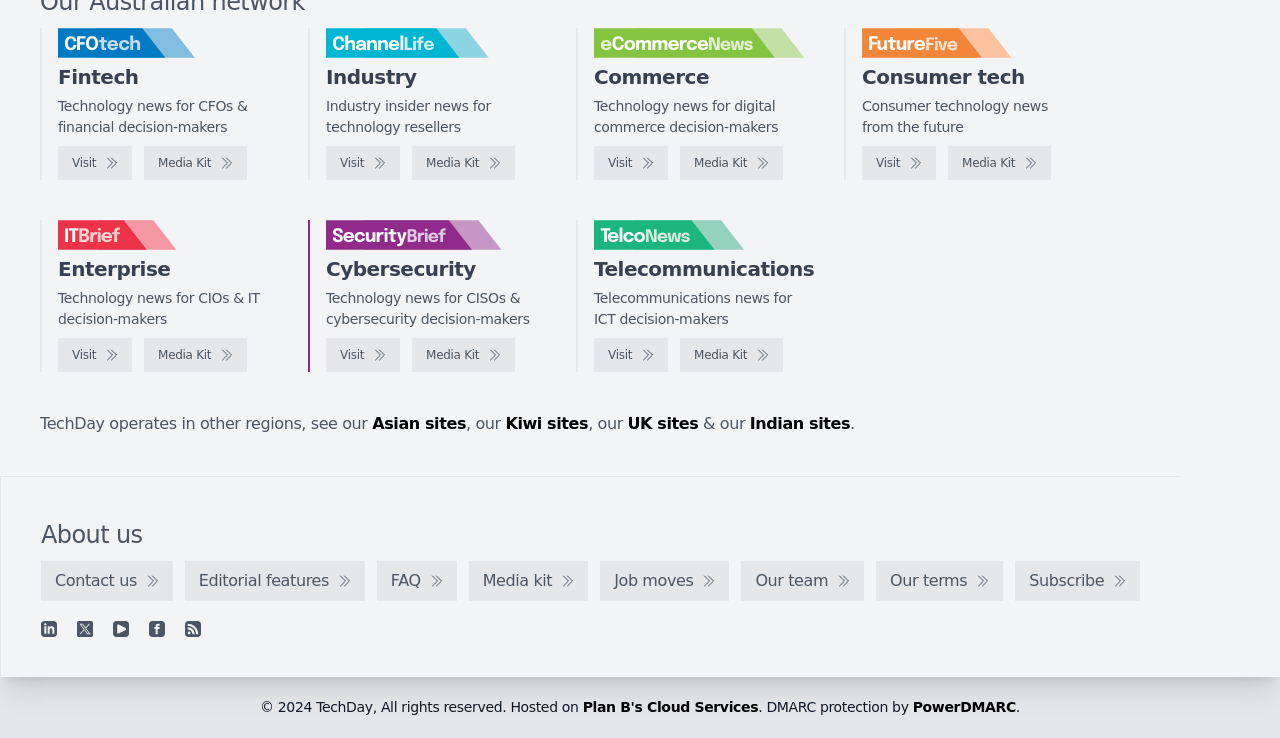Find the bounding box coordinates of the area to click in order to follow the instruction: "Visit CFOtech".

[0.045, 0.198, 0.103, 0.244]